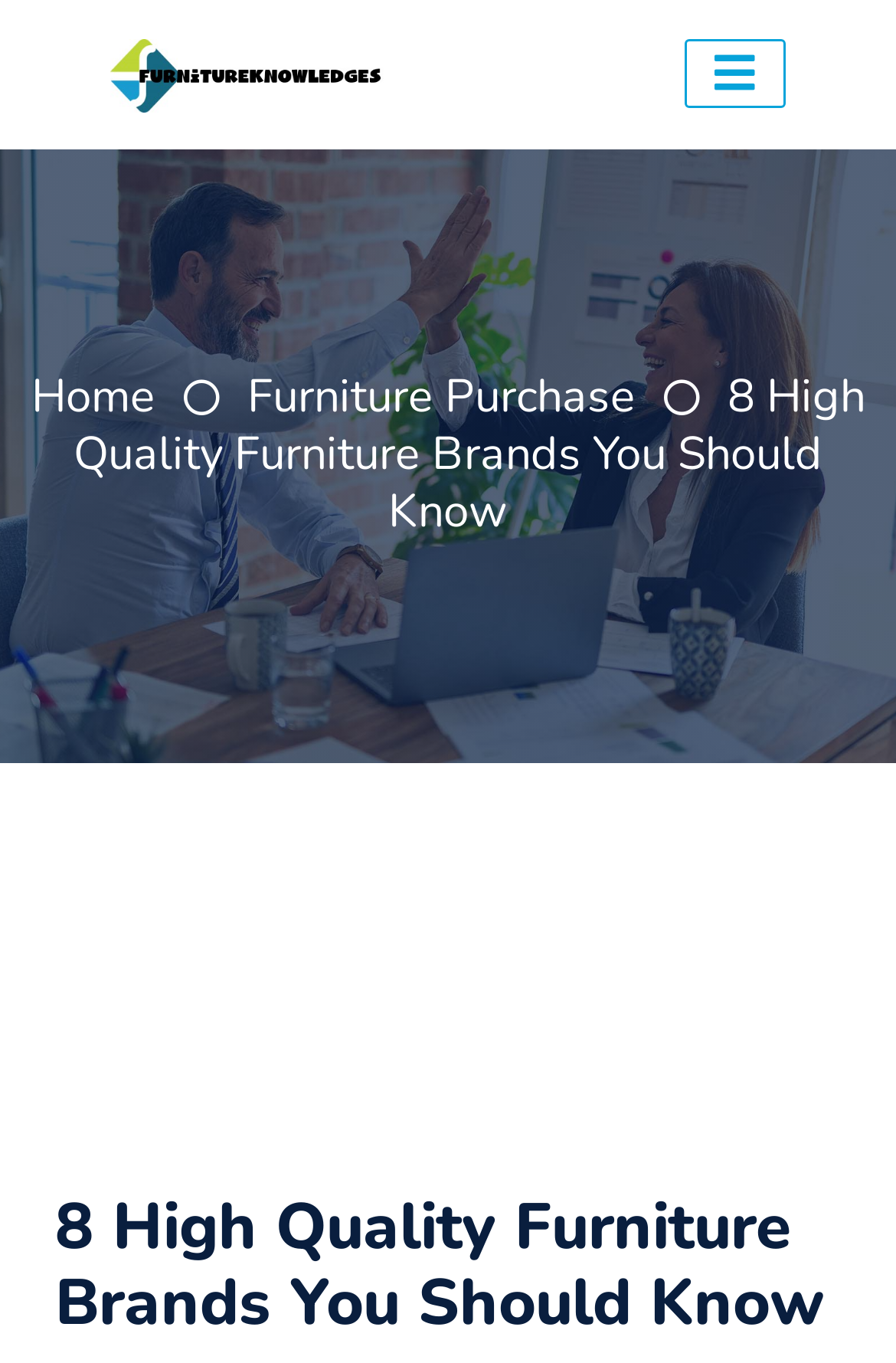Is there a search button on the page?
Look at the image and respond with a one-word or short phrase answer.

No